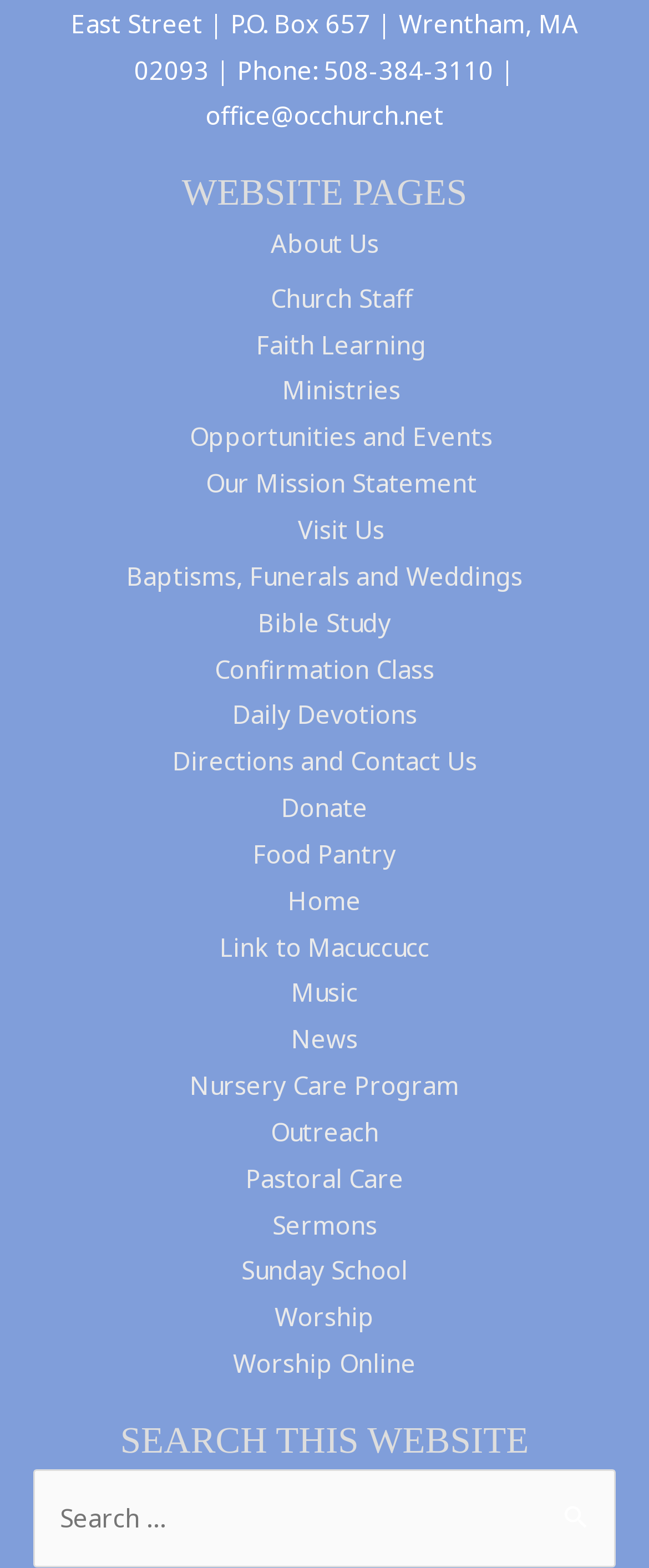Point out the bounding box coordinates of the section to click in order to follow this instruction: "Click on About Us".

[0.417, 0.144, 0.583, 0.165]